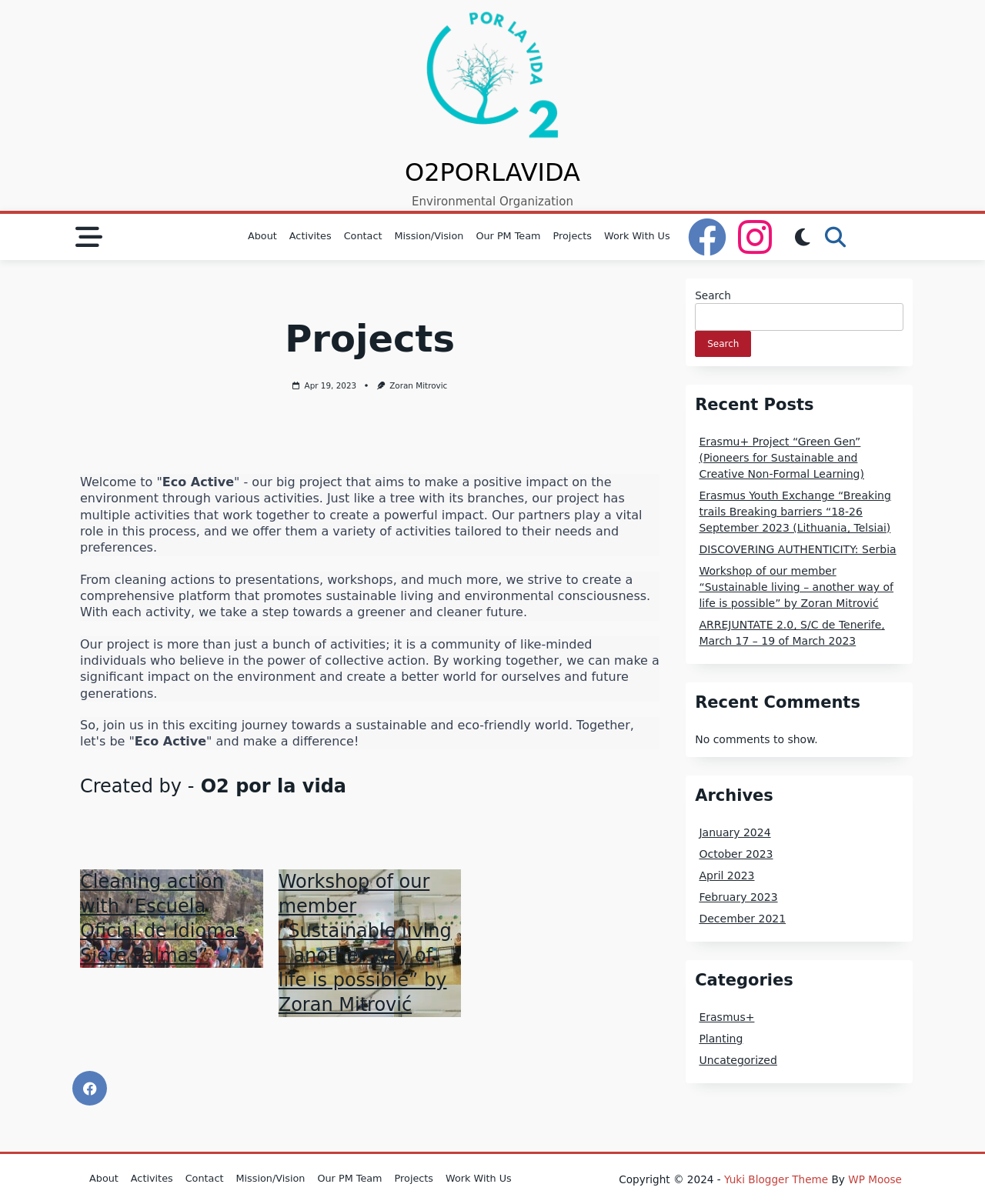Please find and report the bounding box coordinates of the element to click in order to perform the following action: "Click the 'Contact' link". The coordinates should be expressed as four float numbers between 0 and 1, in the format [left, top, right, bottom].

[0.343, 0.187, 0.394, 0.206]